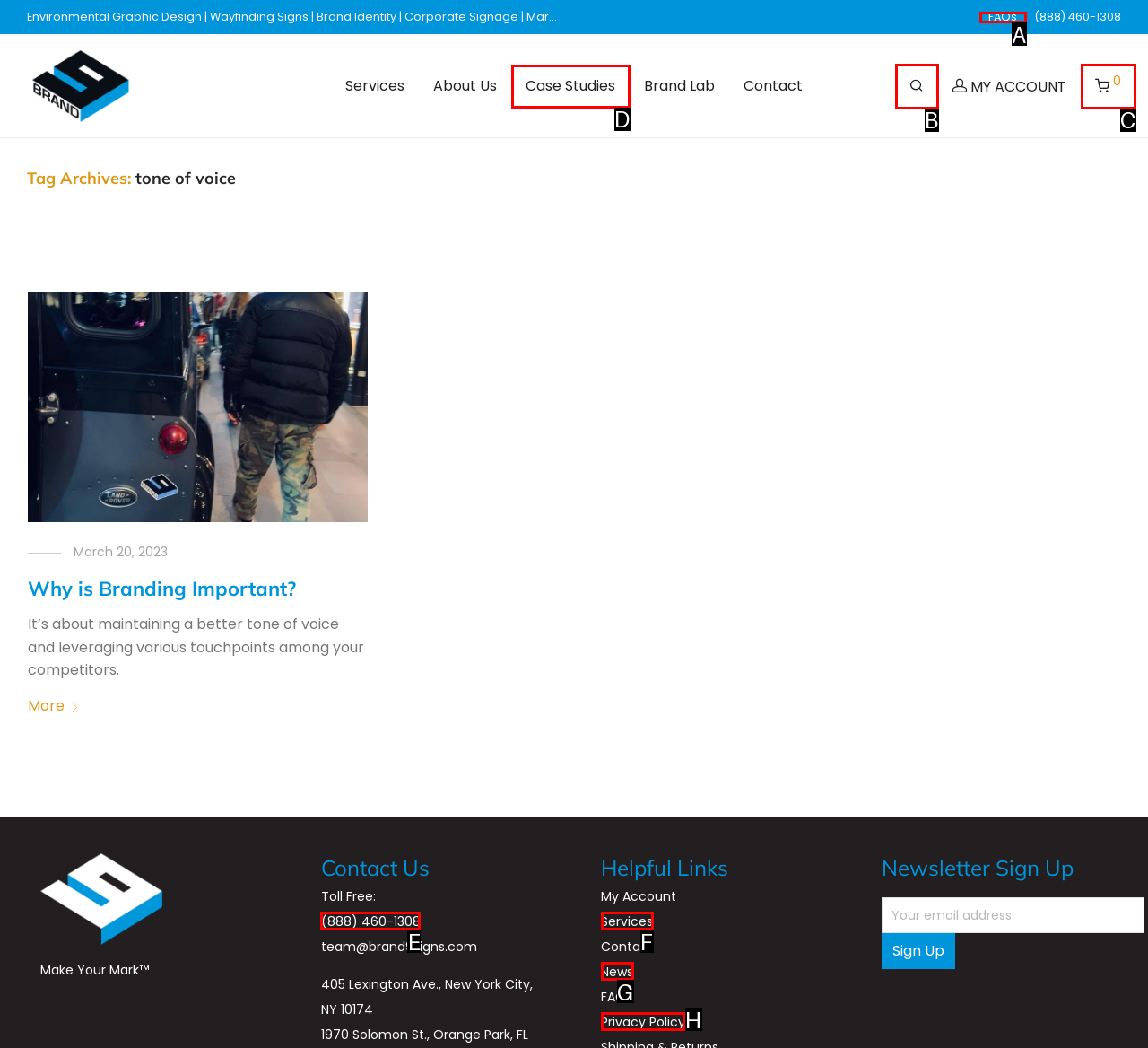Based on the description aria-label="Search", identify the most suitable HTML element from the options. Provide your answer as the corresponding letter.

B